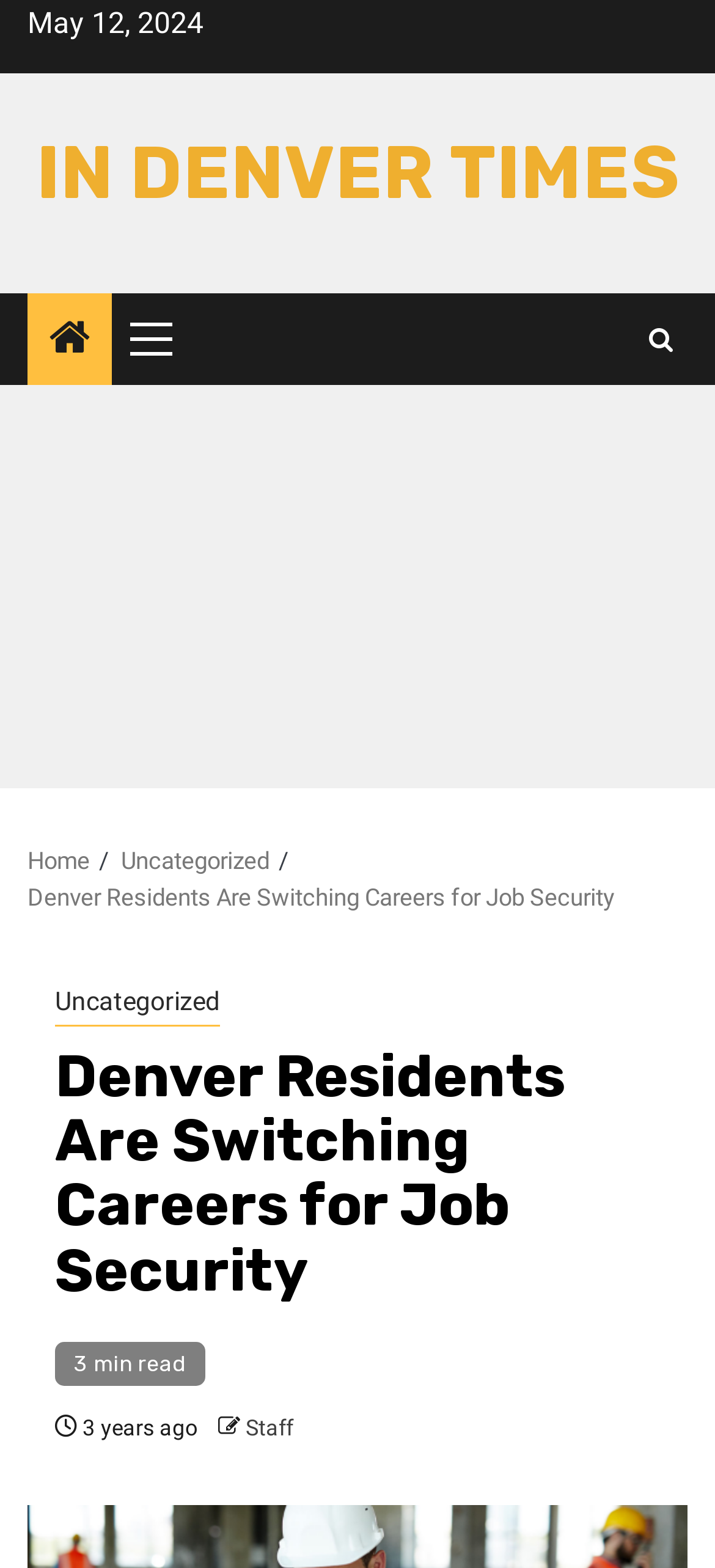Give a one-word or one-phrase response to the question:
How long does it take to read the article?

3 min